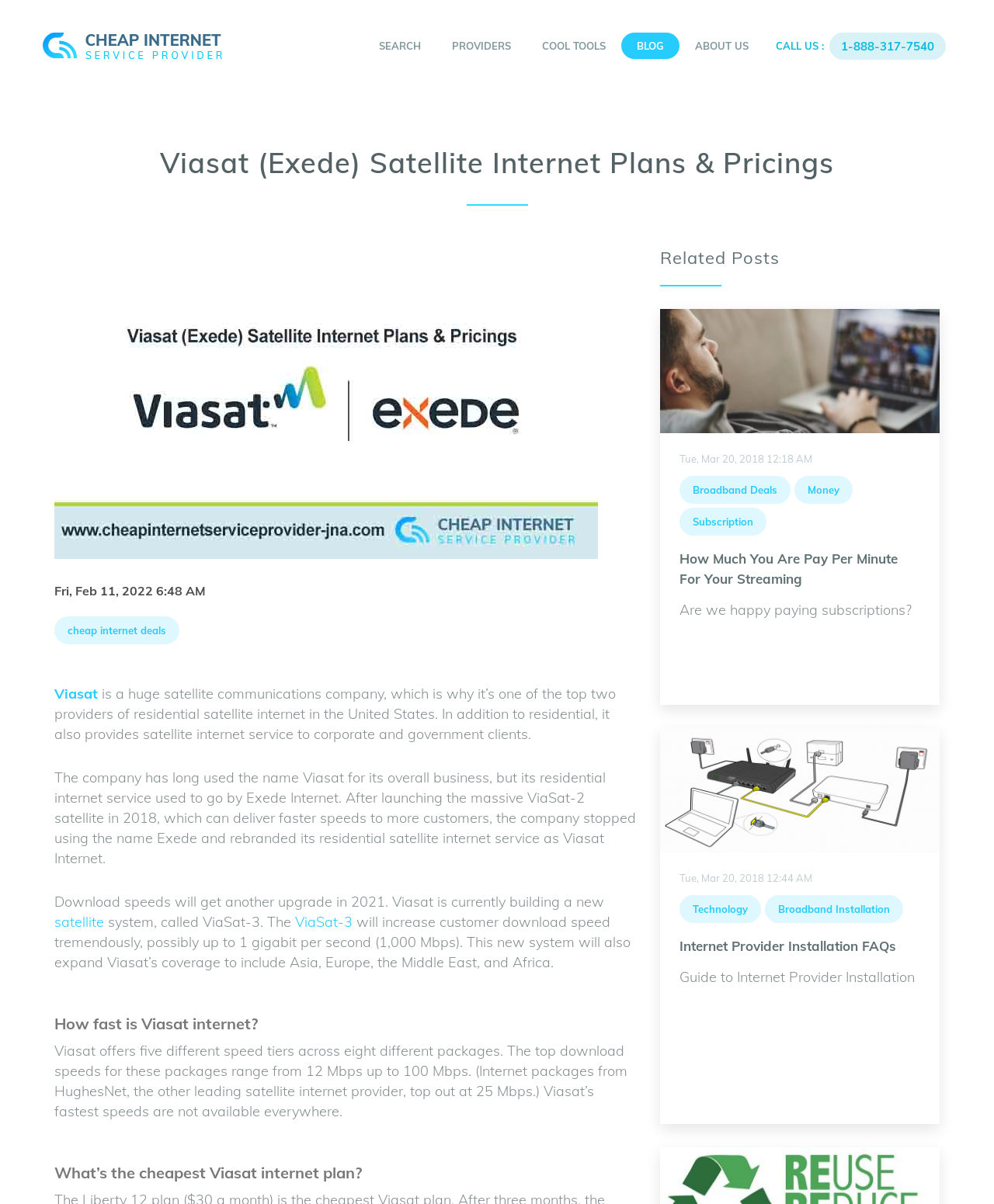Determine the bounding box coordinates of the section to be clicked to follow the instruction: "Read more about 'cheap internet deals'". The coordinates should be given as four float numbers between 0 and 1, formatted as [left, top, right, bottom].

[0.055, 0.512, 0.18, 0.535]